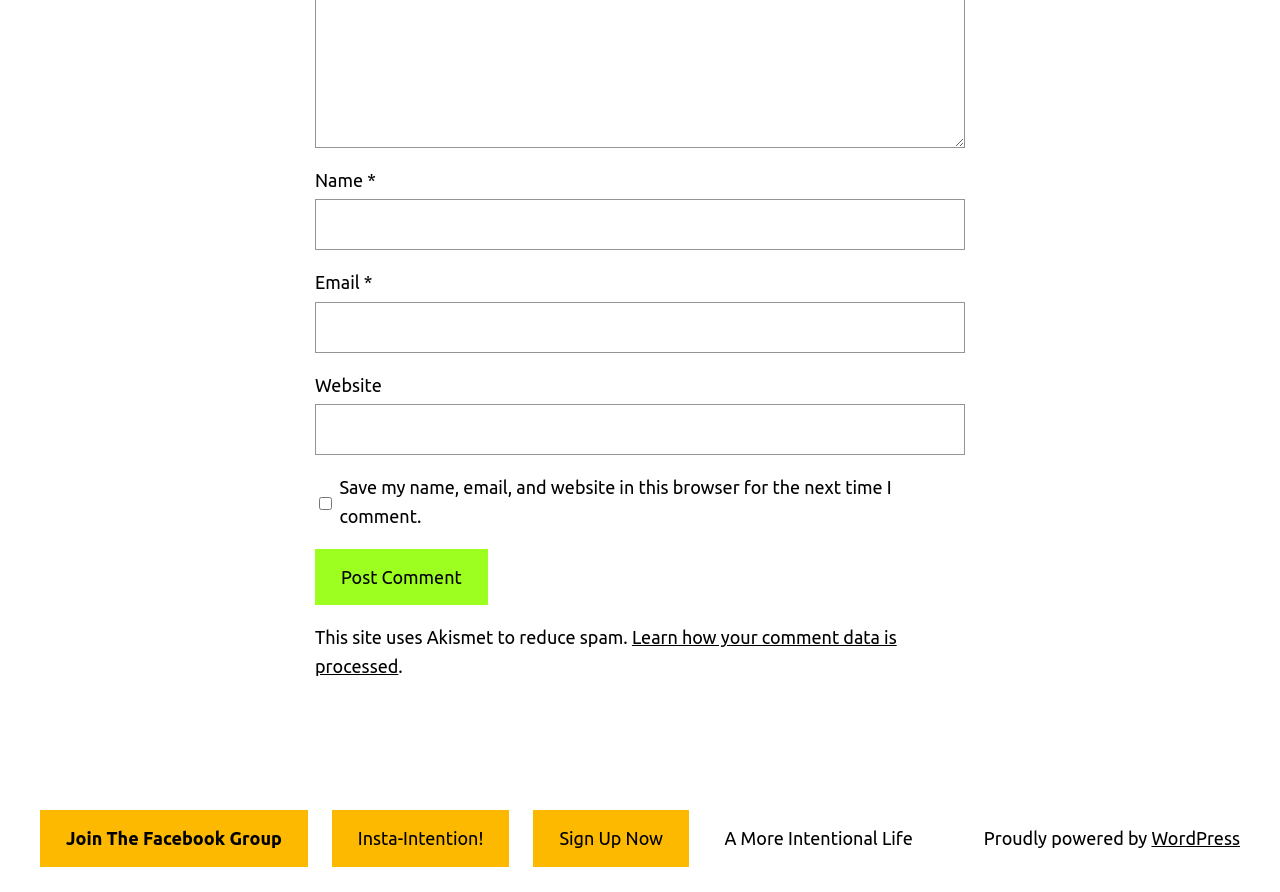What is the purpose of the checkbox?
Please respond to the question with a detailed and well-explained answer.

The checkbox is labeled 'Save my name, email, and website in this browser for the next time I comment.' This suggests that its purpose is to save the user's comment data for future use.